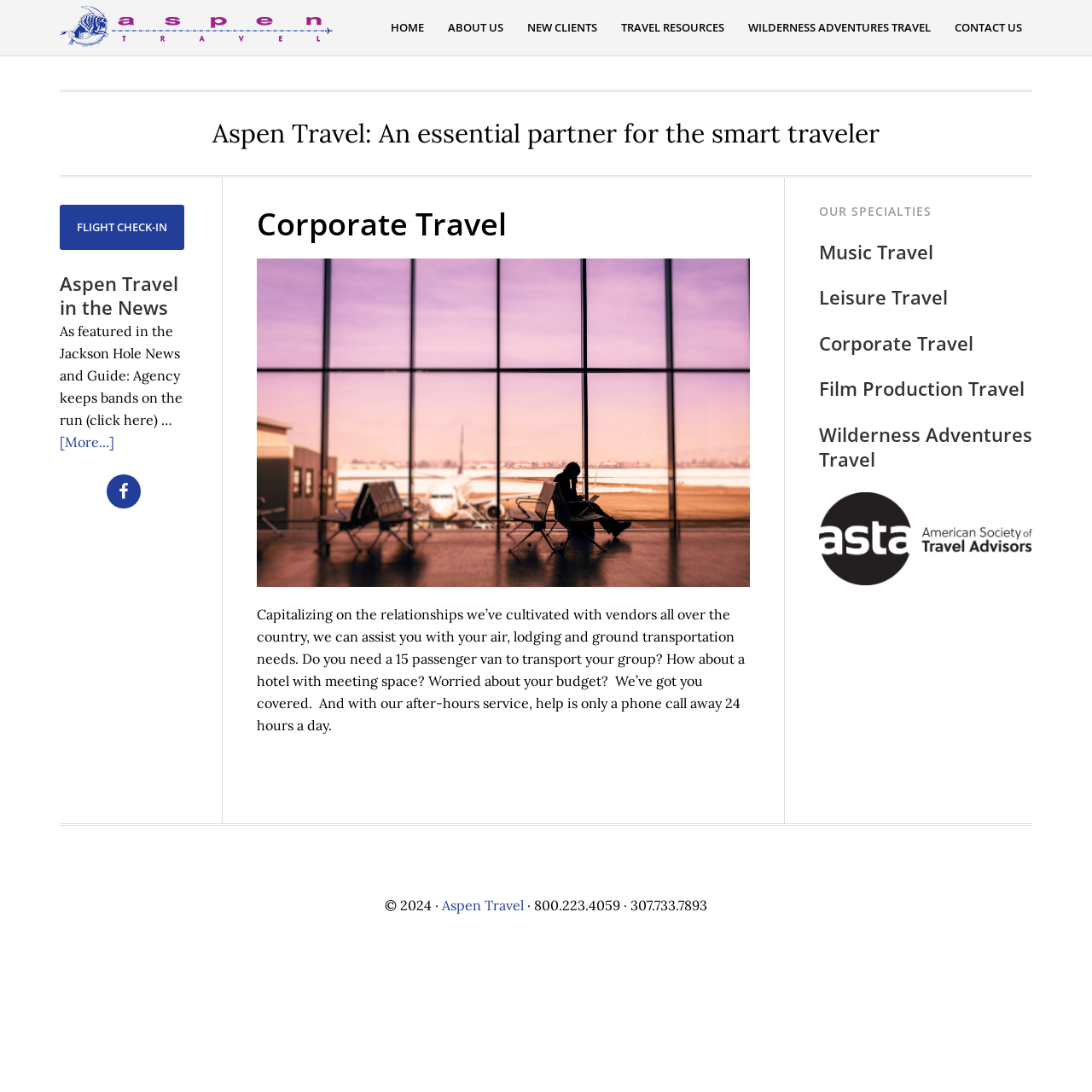Please locate the UI element described by "Leisure Travel" and provide its bounding box coordinates.

[0.75, 0.26, 0.868, 0.284]